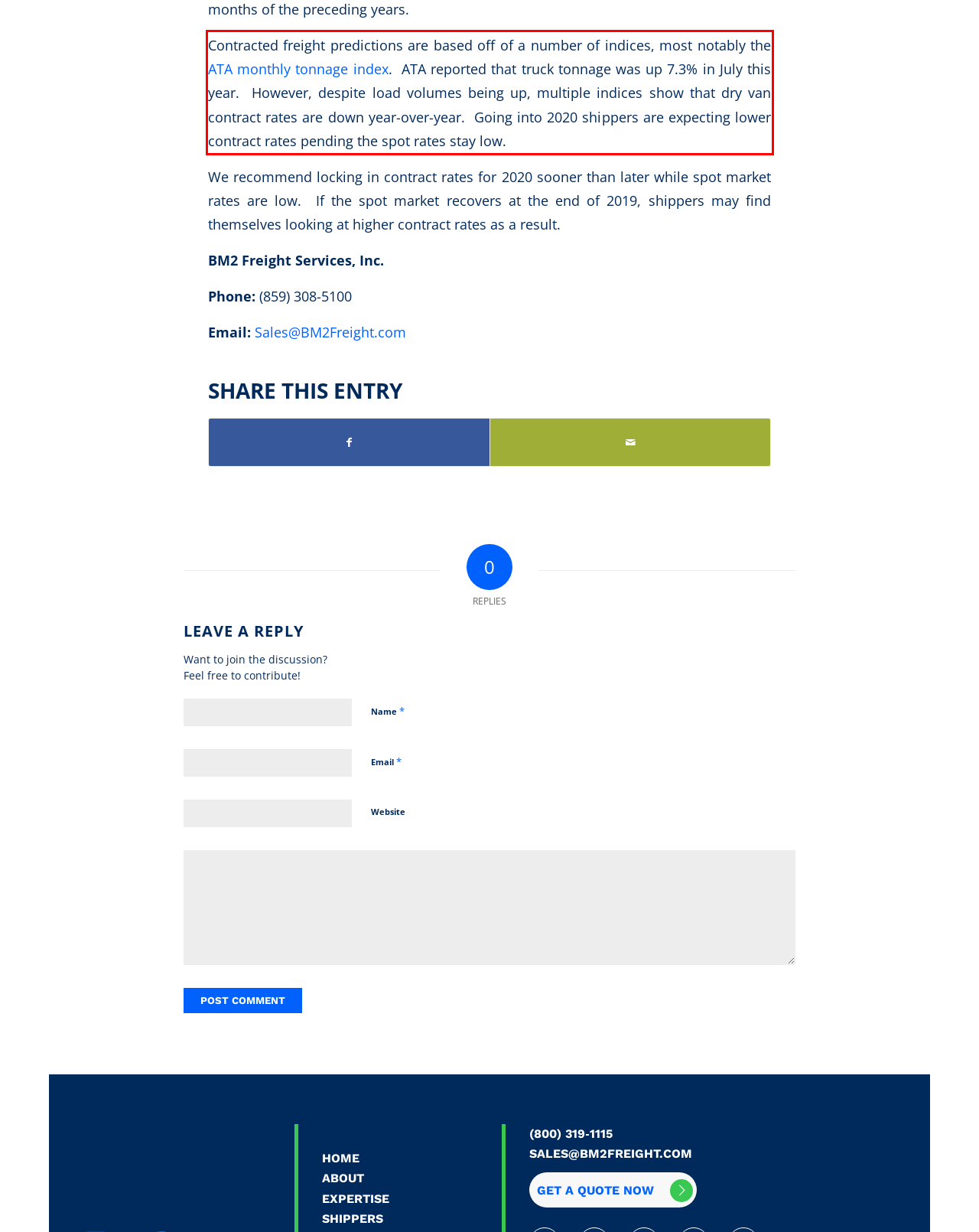Using the webpage screenshot, recognize and capture the text within the red bounding box.

Contracted freight predictions are based off of a number of indices, most notably the ATA monthly tonnage index. ATA reported that truck tonnage was up 7.3% in July this year. However, despite load volumes being up, multiple indices show that dry van contract rates are down year-over-year. Going into 2020 shippers are expecting lower contract rates pending the spot rates stay low.